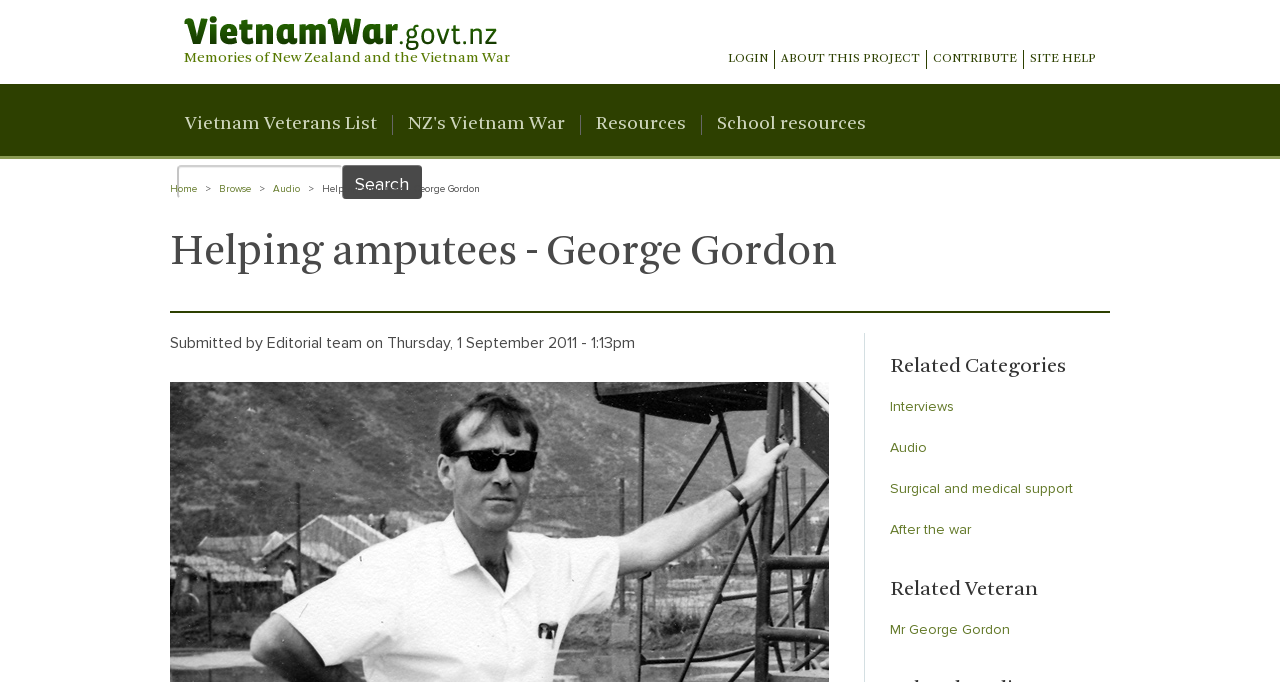How many links are there in the secondary menu?
Provide a well-explained and detailed answer to the question.

I examined the navigation element with the description 'Secondary Menu' and found four link elements underneath it, labeled 'LOGIN', 'ABOUT THIS PROJECT', 'CONTRIBUTE', and 'SITE HELP'.